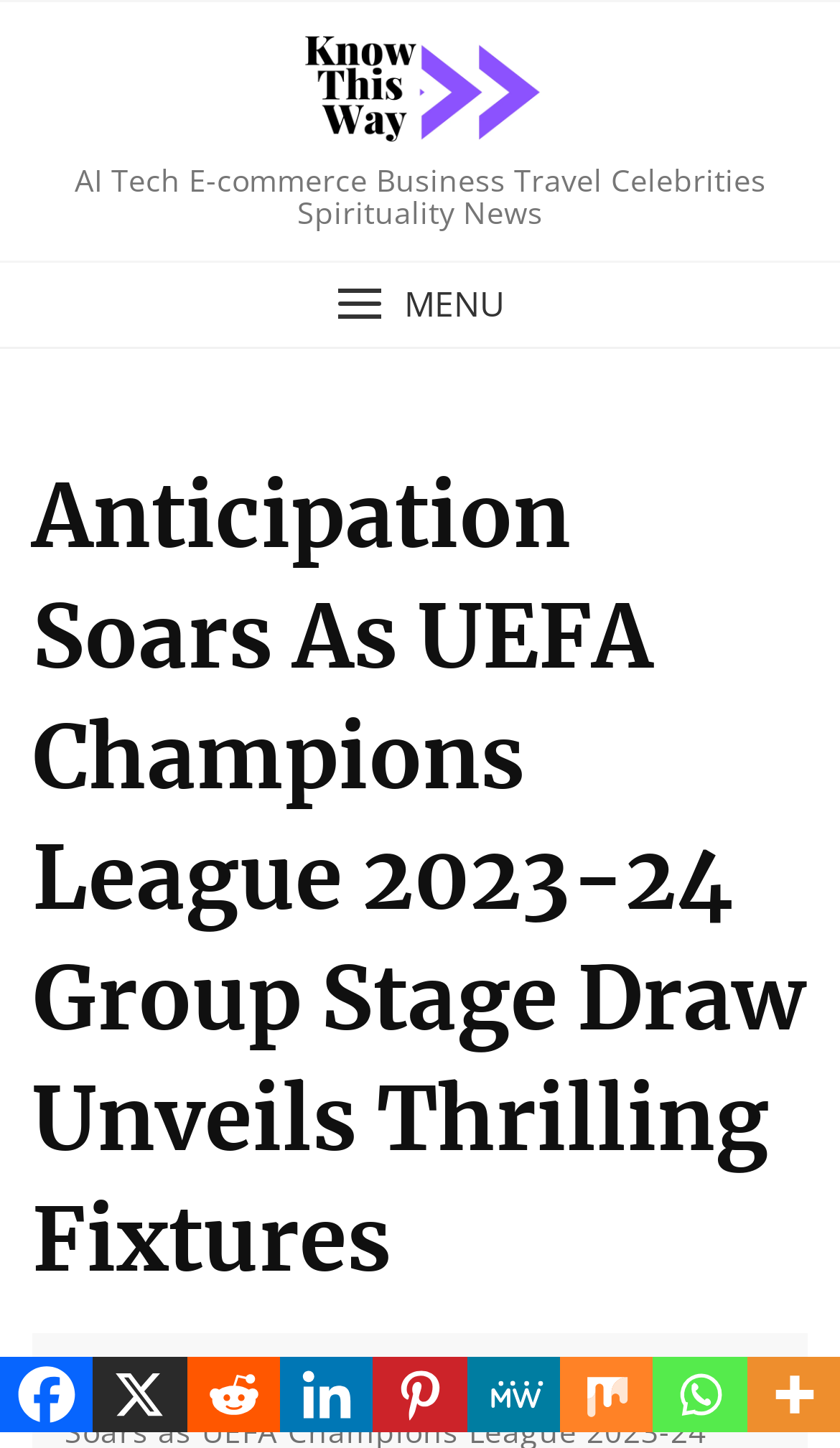Could you locate the bounding box coordinates for the section that should be clicked to accomplish this task: "Share this article on Facebook".

[0.0, 0.937, 0.111, 0.989]